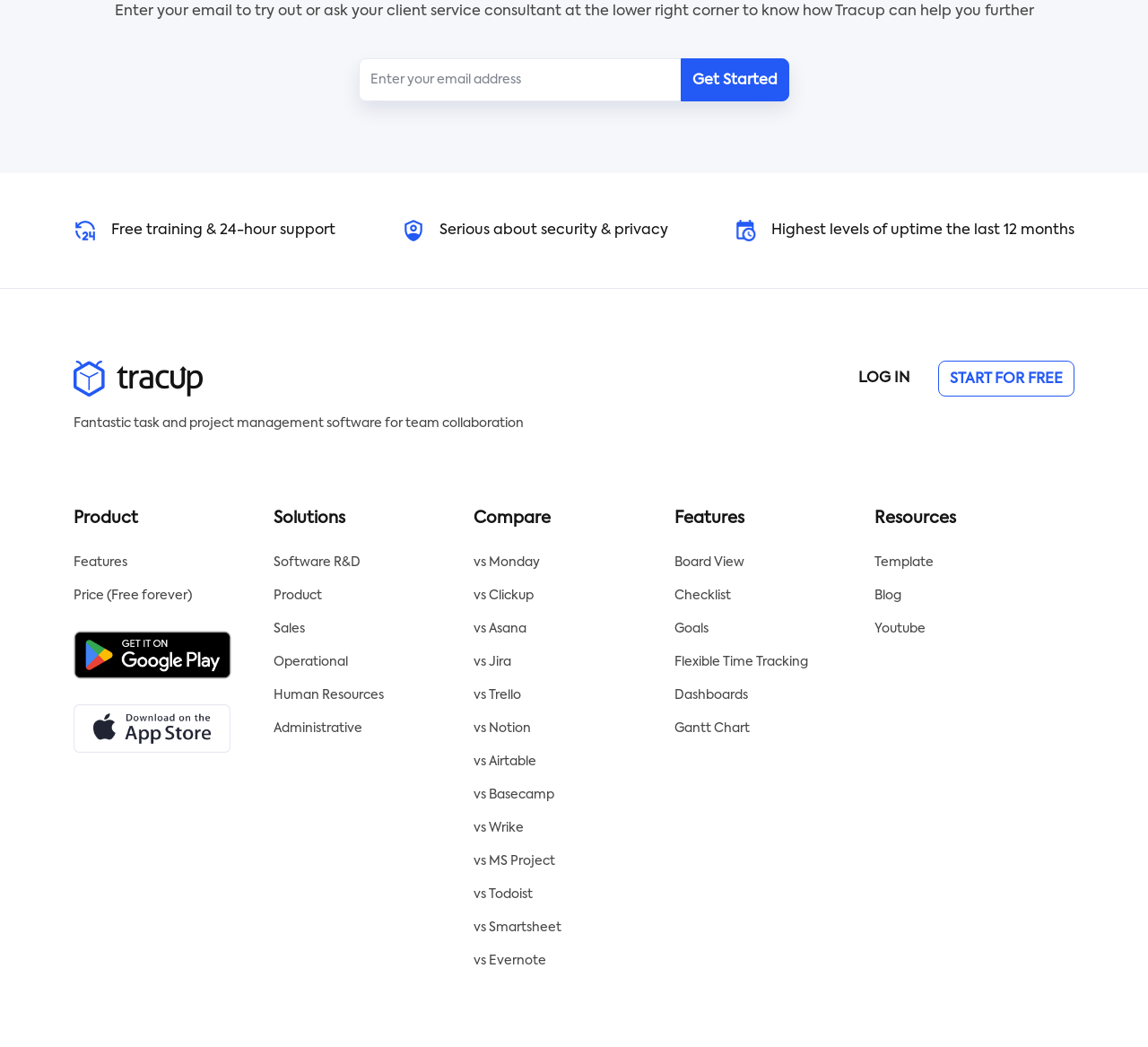What is the benefit of using Tracup Project Brainstorming Session Template?
Give a detailed and exhaustive answer to the question.

According to the static text element with ID 828, the Tracup Project Brainstorming Session Template is designed to help teams develop innovative solutions and ideas for any project, providing a perfect platform to innovate.